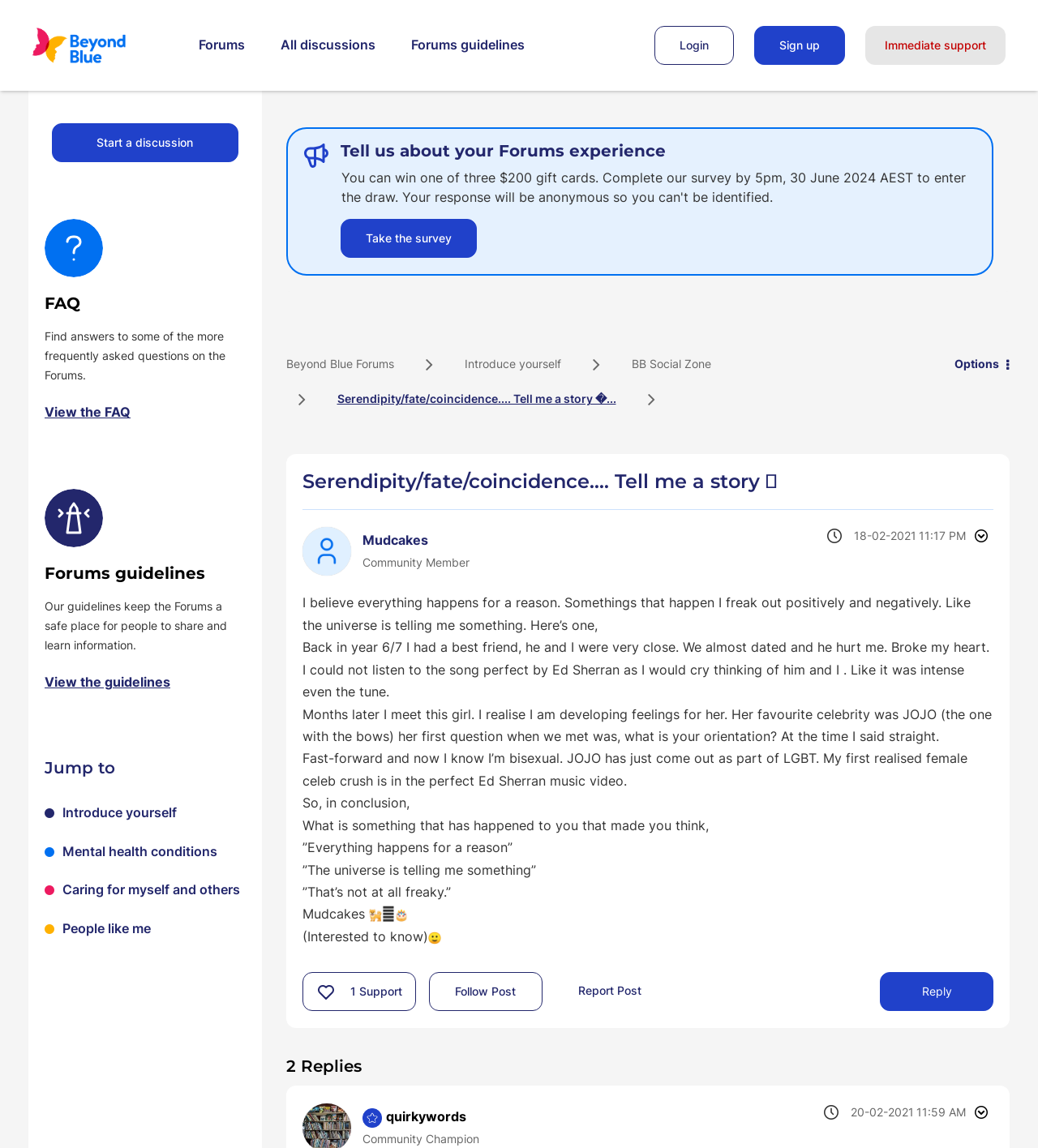Please answer the following question using a single word or phrase: 
What is the name of the user who started this discussion?

Mudcakes